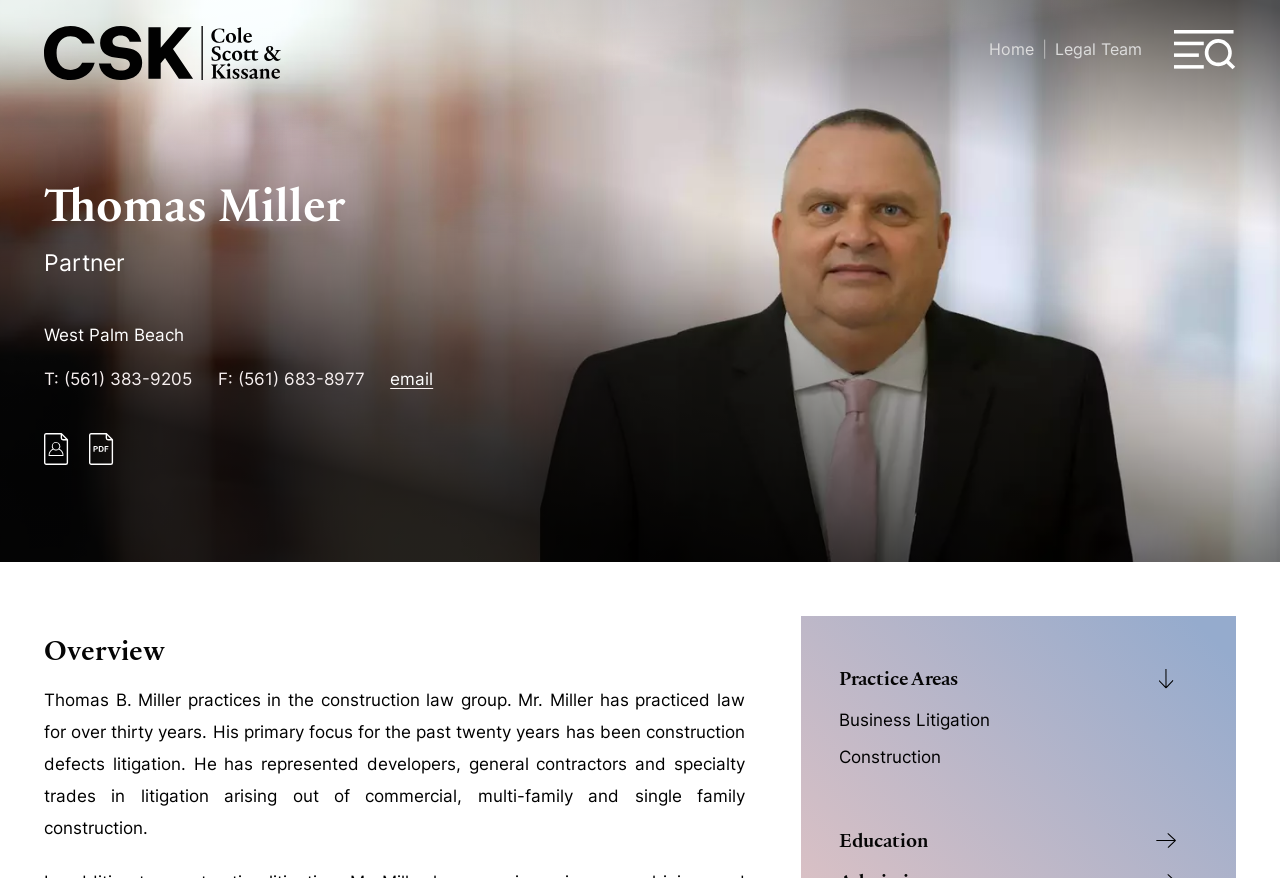Specify the bounding box coordinates of the area that needs to be clicked to achieve the following instruction: "Click the 'Home' link".

[0.773, 0.044, 0.808, 0.067]